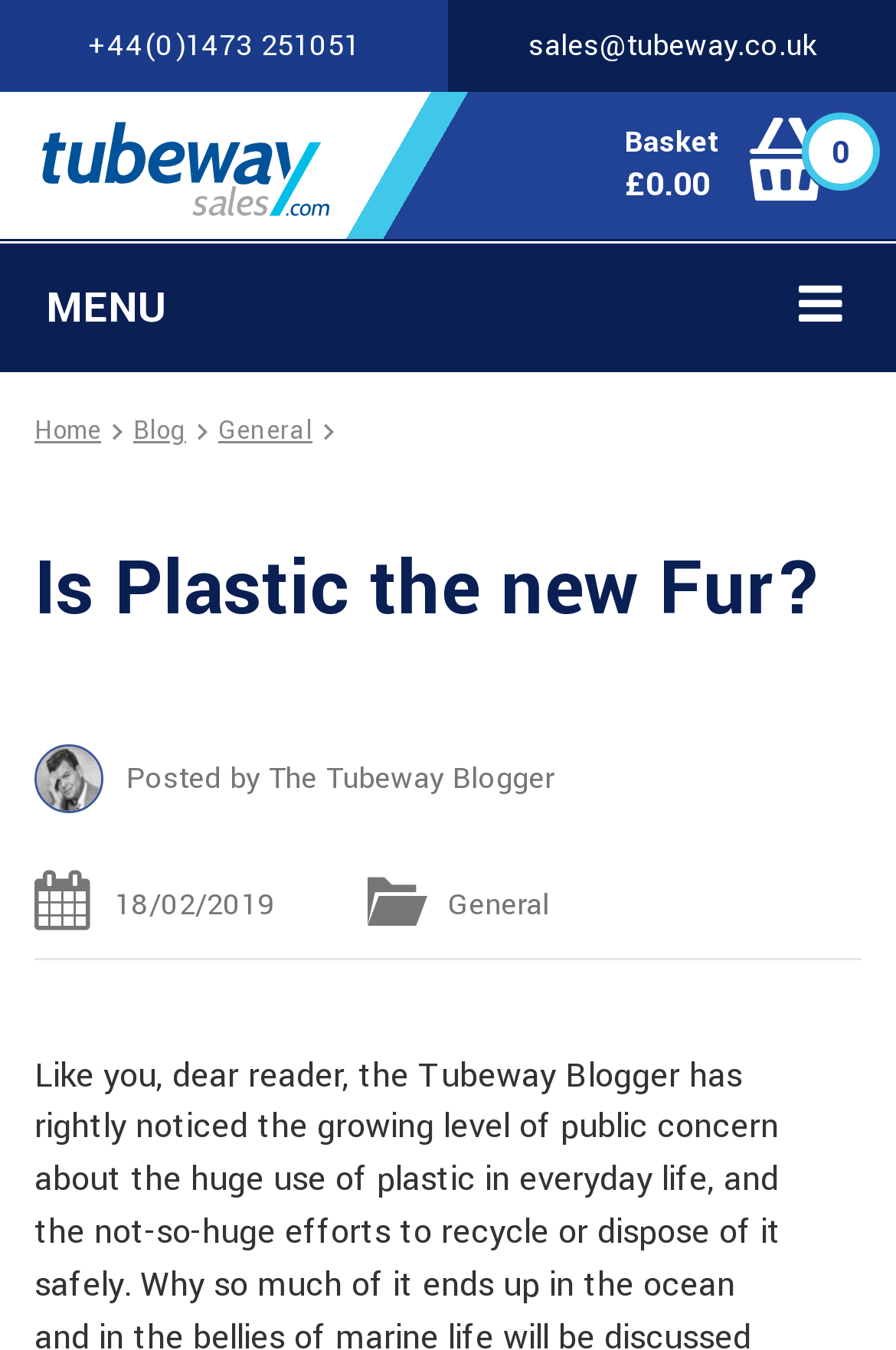What is the logo on the top left?
Please provide a comprehensive answer to the question based on the webpage screenshot.

I found the logo by looking at the top left section of the webpage, where I saw an image with the text 'Tubeway Sales Logo'. This is likely the logo of the company or website.